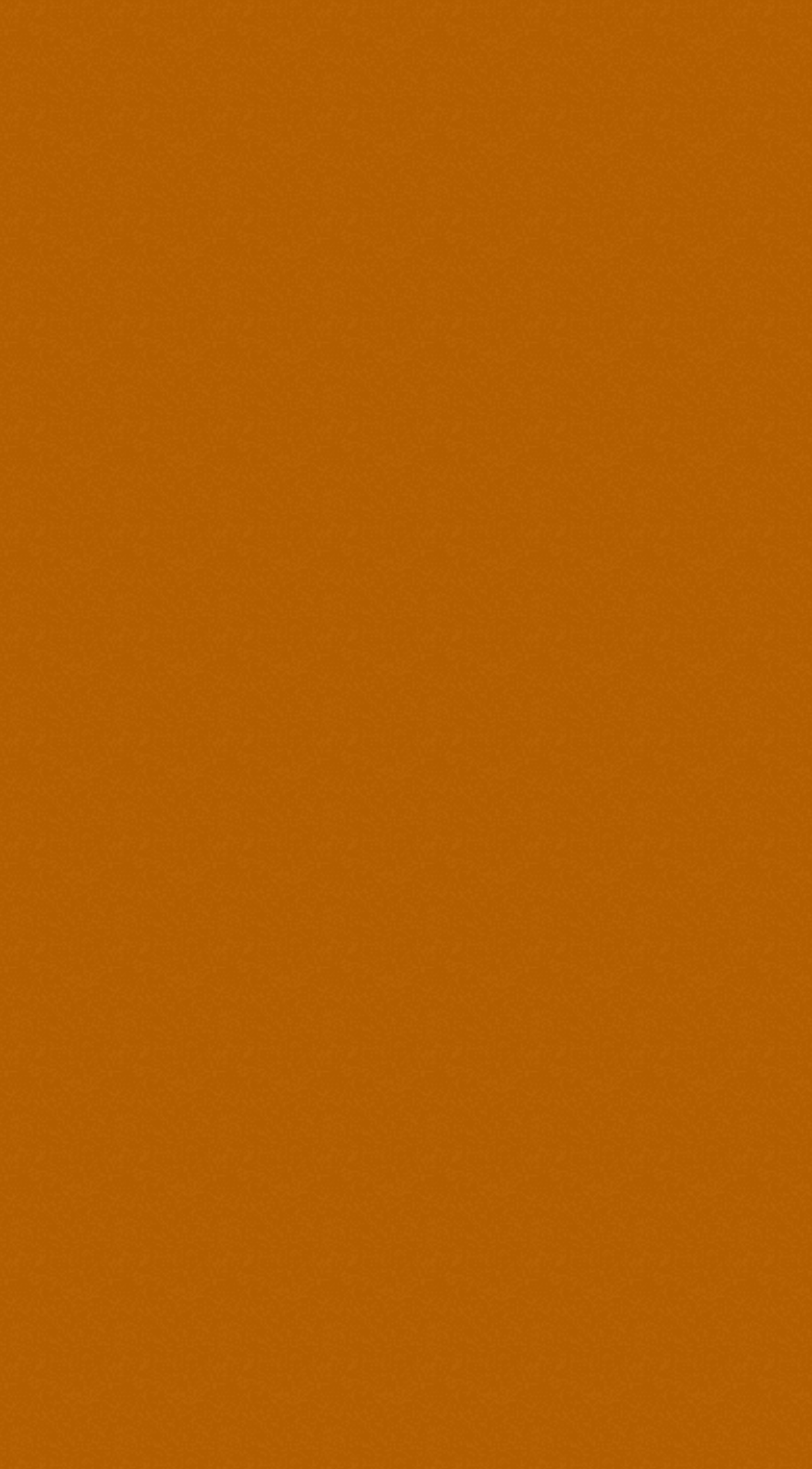Please reply to the following question with a single word or a short phrase:
What is the label of the first input field?

Your Name